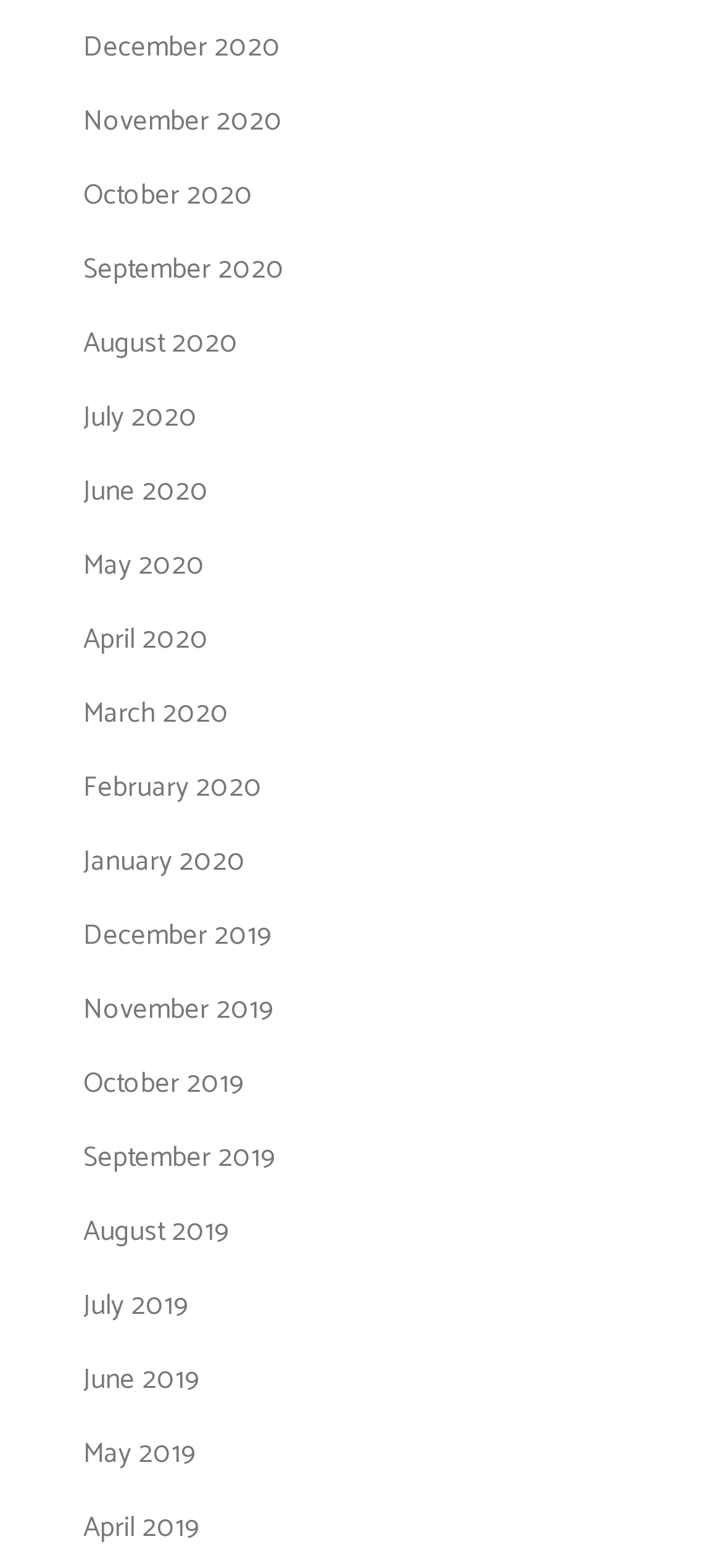Answer the question in one word or a short phrase:
How many links are there in the first row?

4